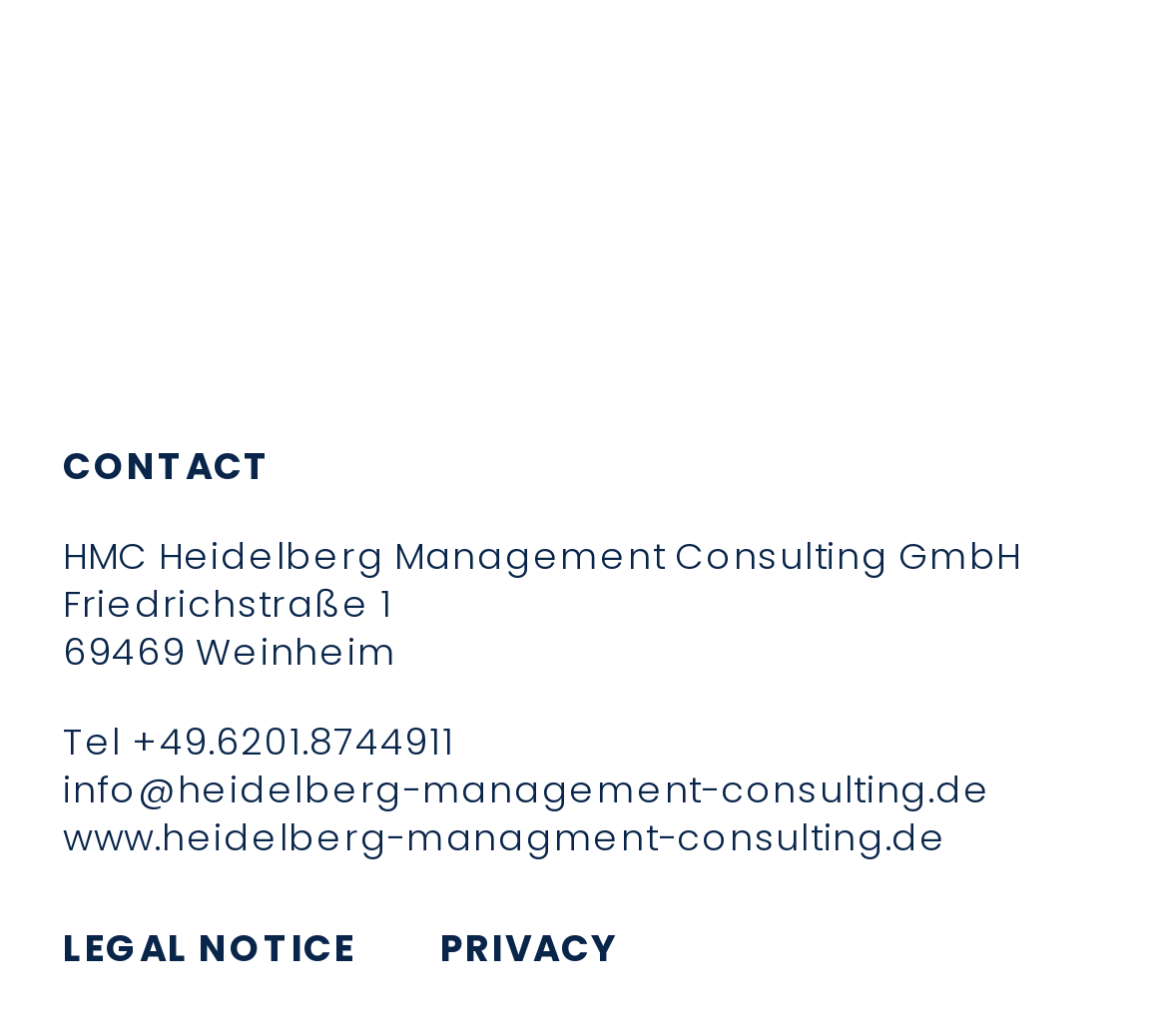What is the address of the company?
Using the image as a reference, deliver a detailed and thorough answer to the question.

The address of the company can be found in the third and fourth static text elements, which are 'Friedrichstraße 1' and '69469 Weinheim' respectively, indicating that the company is located at this address.